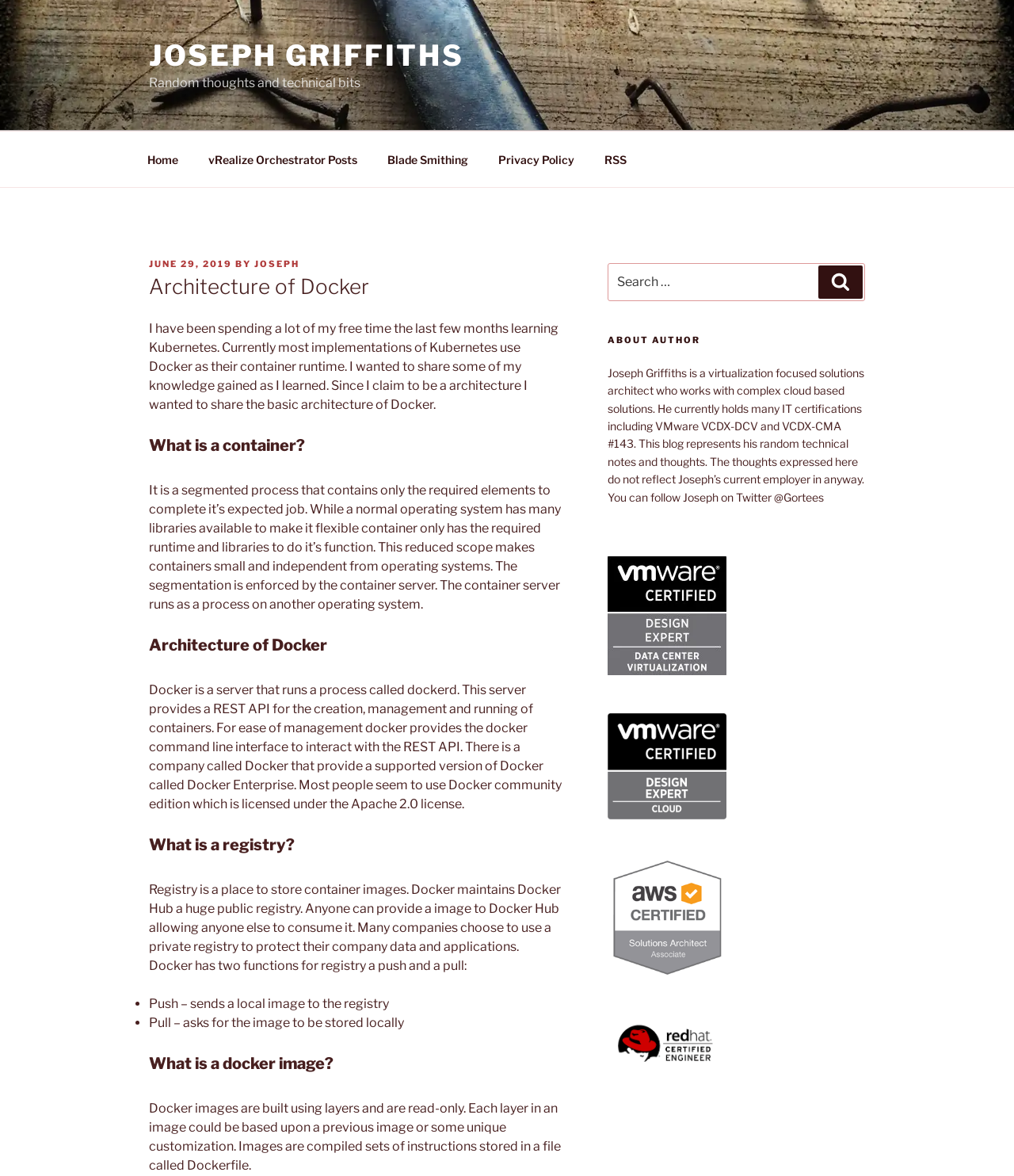Please specify the bounding box coordinates of the clickable region to carry out the following instruction: "Click on the 'JOSEPH GRIFFITHS' link". The coordinates should be four float numbers between 0 and 1, in the format [left, top, right, bottom].

[0.147, 0.032, 0.458, 0.062]